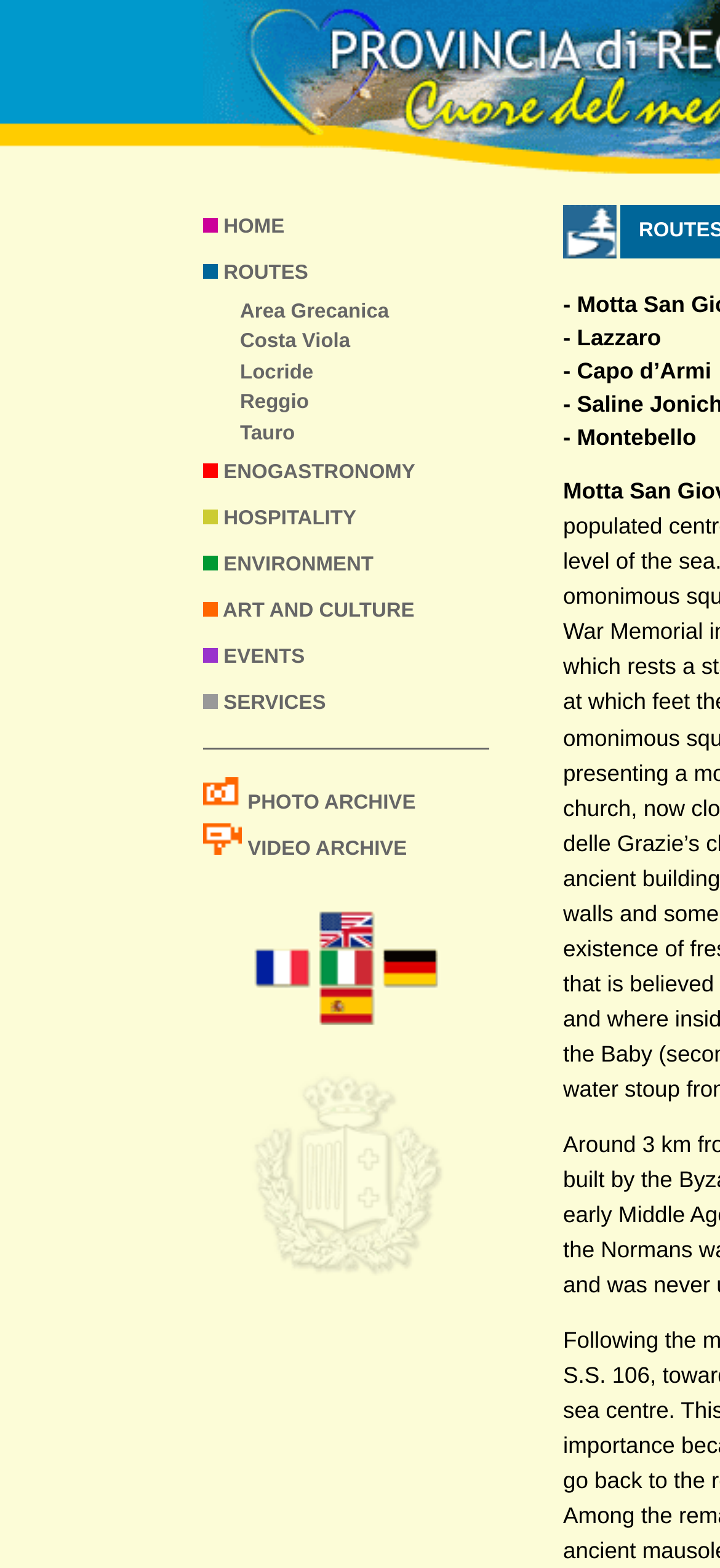Could you locate the bounding box coordinates for the section that should be clicked to accomplish this task: "Browse VIDEO ARCHIVE".

[0.344, 0.534, 0.565, 0.548]